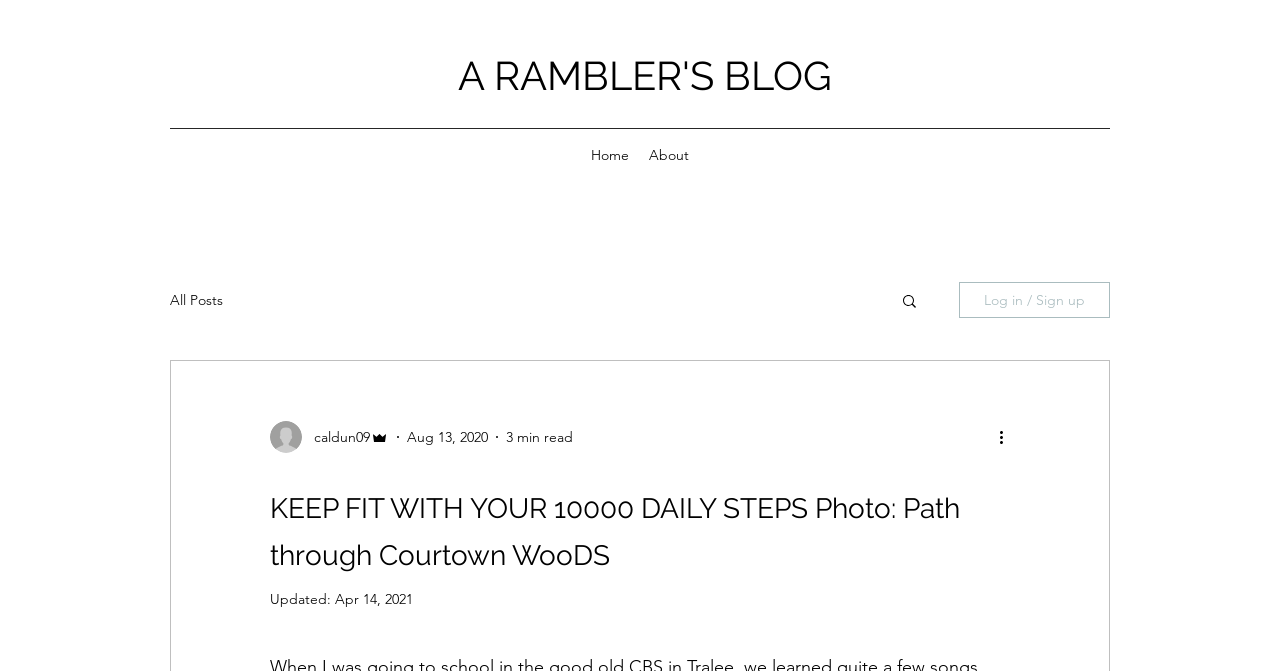Give an extensive and precise description of the webpage.

This webpage appears to be a blog post titled "KEEP FIT WITH YOUR 10000 DAILY STEPS Photo: Path through Courtown WooDS". At the top, there is a navigation menu with links to "Home" and "About" on the left, and a search button with a magnifying glass icon on the right. Below the navigation menu, there is a section with the blog title and a photo of a path through Courtown Woods.

To the left of the blog title, there is a writer's picture and some information about the author, including their name "caldun09" and their role as "Admin". The post's details, such as the date "Aug 13, 2020" and the reading time "3 min read", are also displayed.

The main content of the blog post is located below the title and author information. There is a "More actions" button at the bottom right corner of the post, which has a dropdown menu with additional options.

At the very top of the page, there is a link to "A RAMBLER'S BLOG" and a navigation menu with links to "Site" and "blog", which contains a link to "All Posts". There is also a "Log in / Sign up" button at the top right corner of the page.